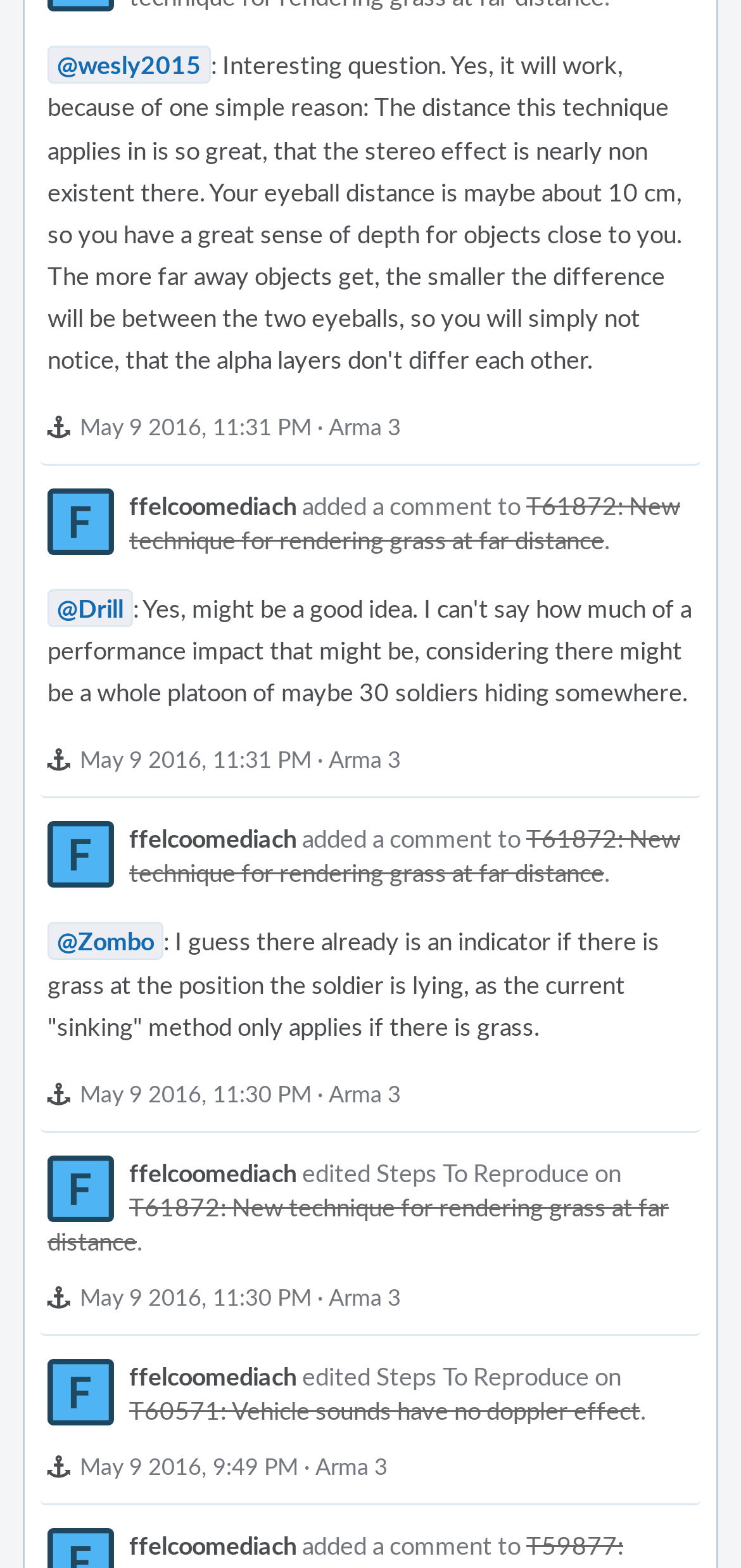Determine the bounding box coordinates of the element that should be clicked to execute the following command: "View the profile of @wesly2015".

[0.064, 0.031, 0.285, 0.053]